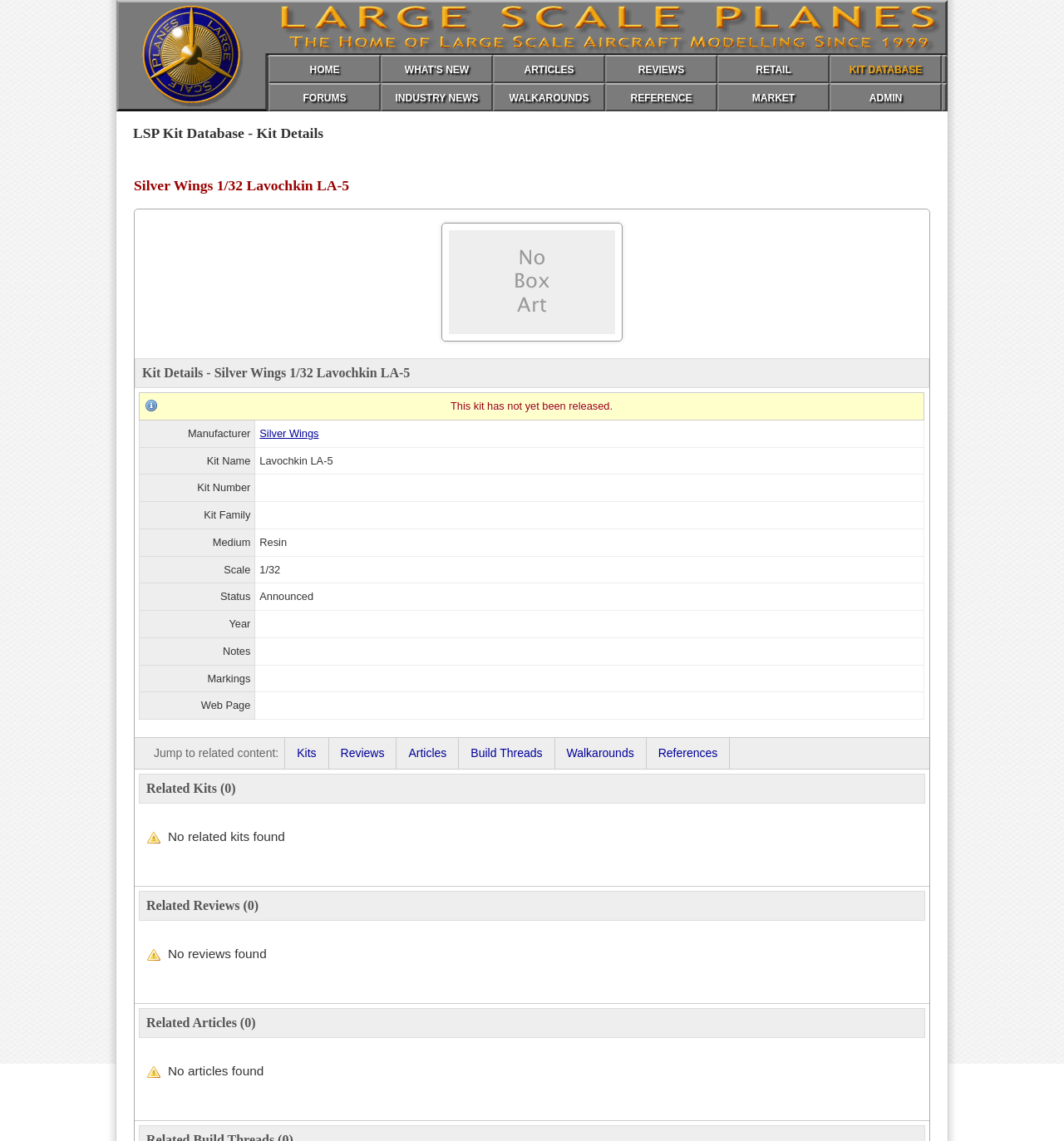Bounding box coordinates are specified in the format (top-left x, top-left y, bottom-right x, bottom-right y). All values are floating point numbers bounded between 0 and 1. Please provide the bounding box coordinate of the region this sentence describes: Pin it Pin on Pinterest

None